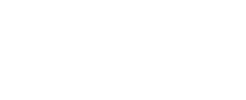What is the report about?
Answer the question with detailed information derived from the image.

The report is about the Ankylosing Spondylitis market, which includes insights on market trends, drivers, and forecasts, highlighting the impact of recent technological advancements and treatments for the disease over the projected period from 2021 to 2028.